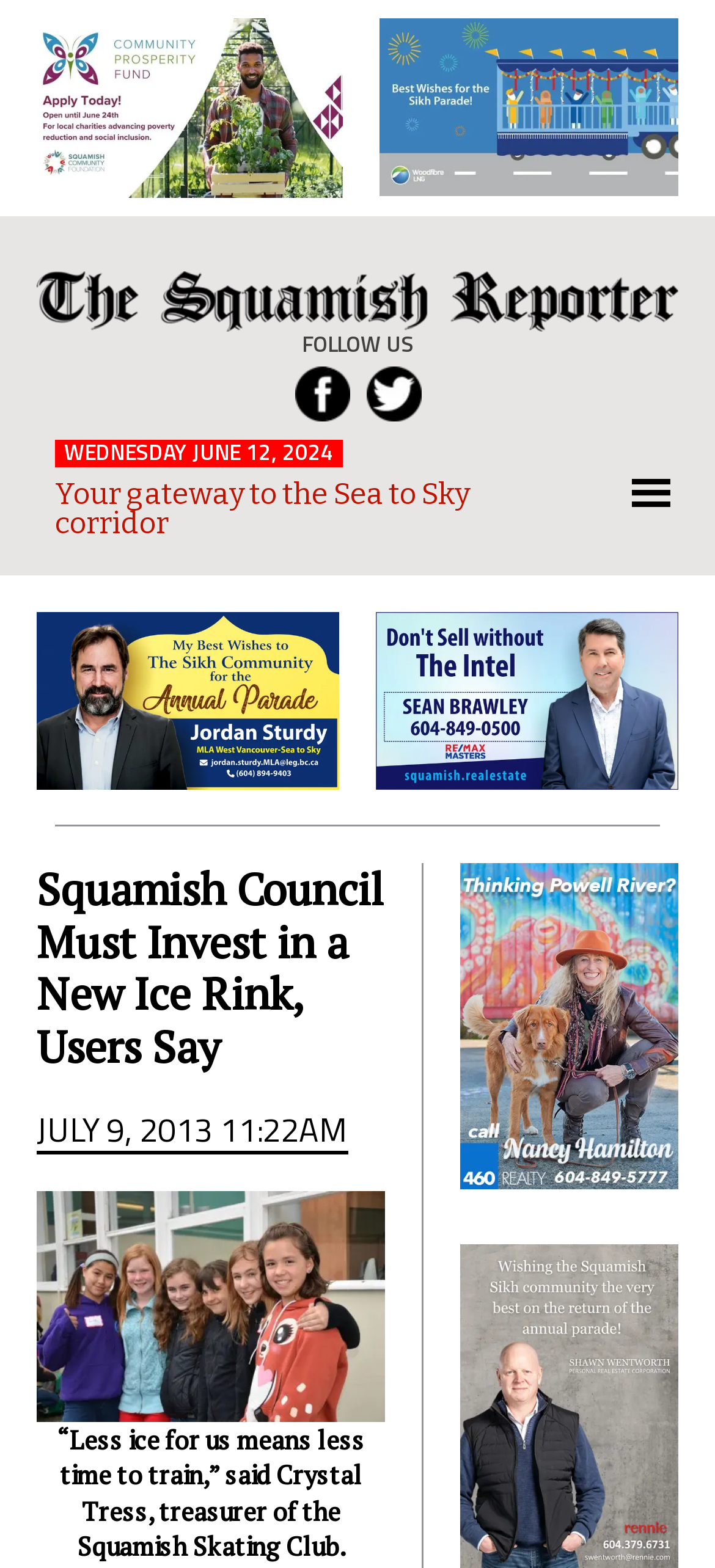How many links are in the 'FOLLOW US' section?
Please ensure your answer to the question is detailed and covers all necessary aspects.

I counted the number of link elements in the 'FOLLOW US' section, which includes the links with the images '' and ''.